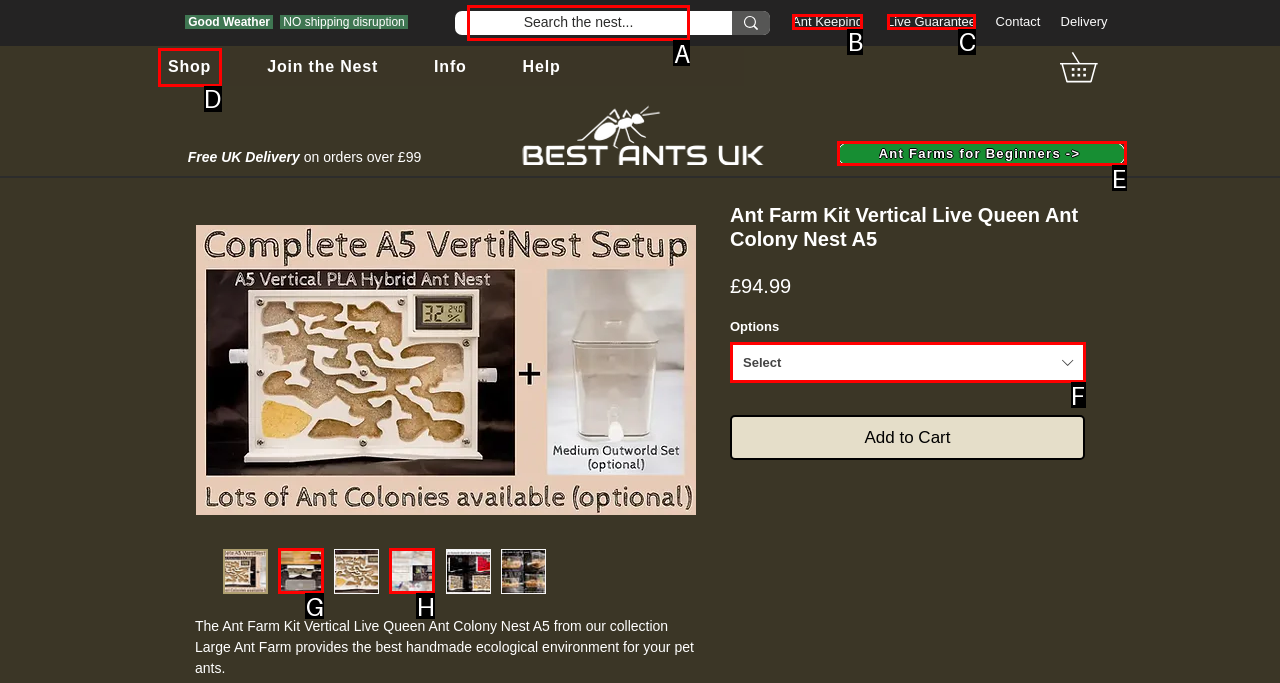Please indicate which HTML element to click in order to fulfill the following task: Search the nest Respond with the letter of the chosen option.

A